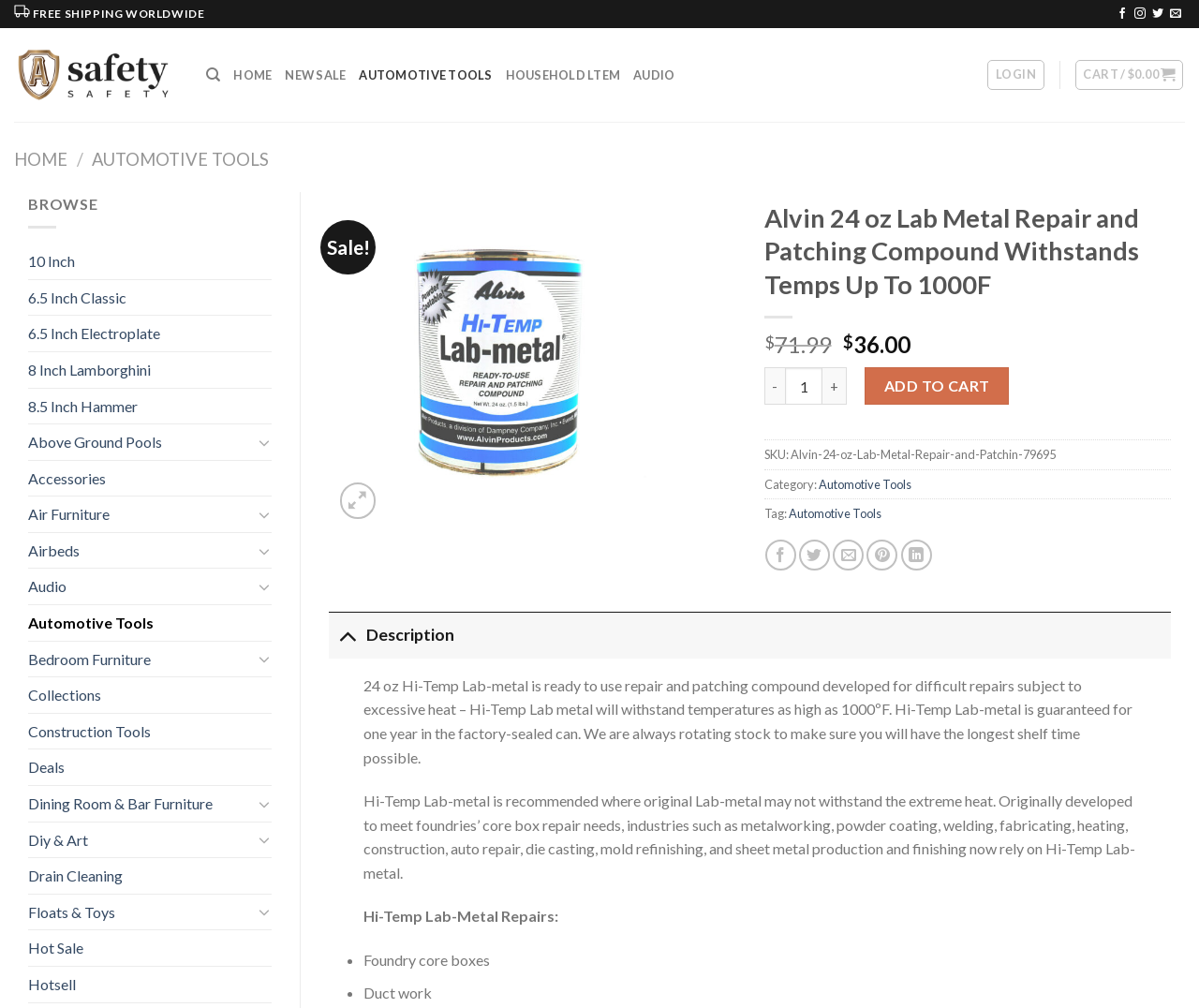Give a short answer using one word or phrase for the question:
What is the name of the product on this page?

Alvin 24 oz Lab Metal Repair and Patching Compound